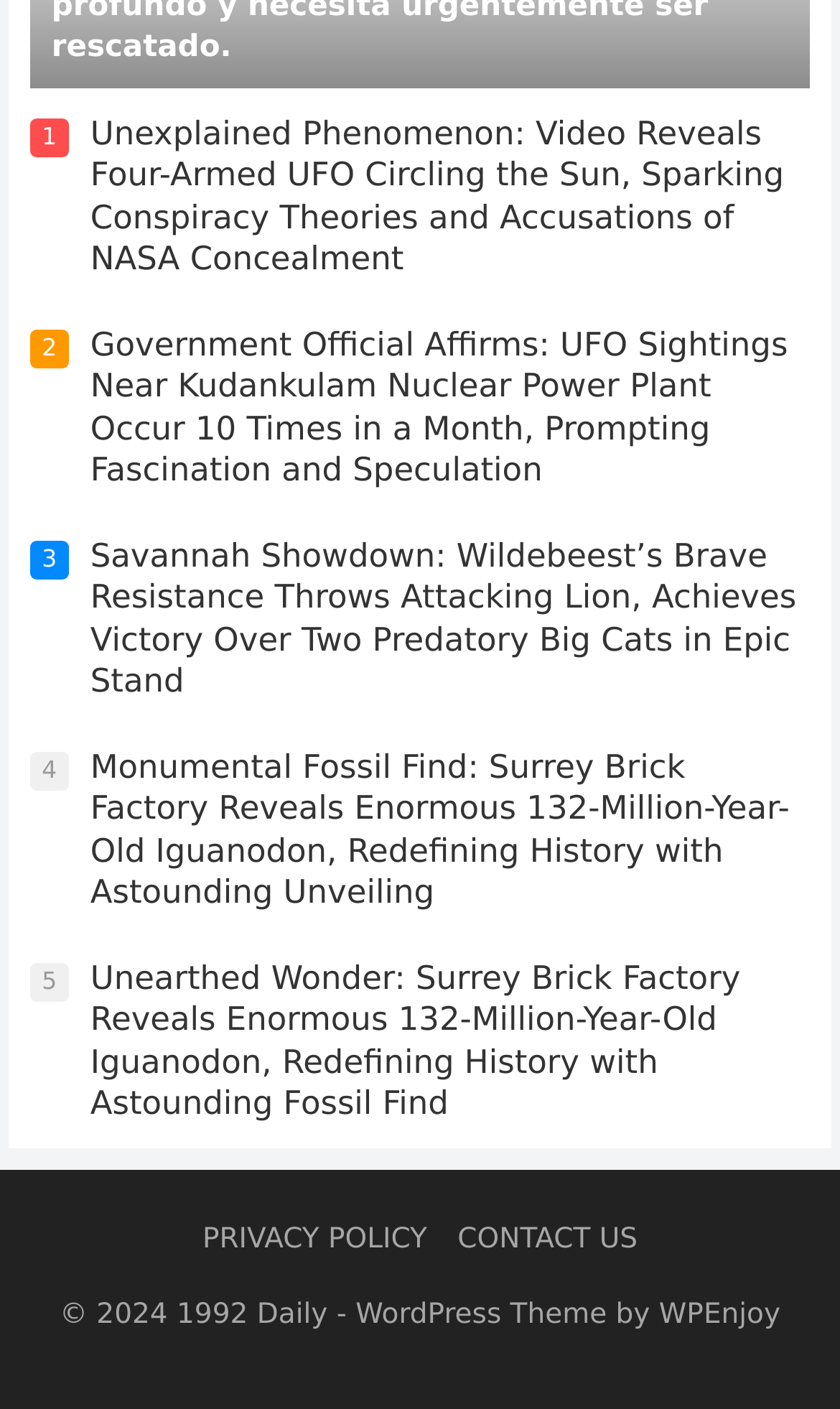What is the theme of the webpage?
Kindly offer a detailed explanation using the data available in the image.

I looked at the footer section of the webpage and found a link labeled 'WordPress Theme', indicating that it is the theme of the webpage.